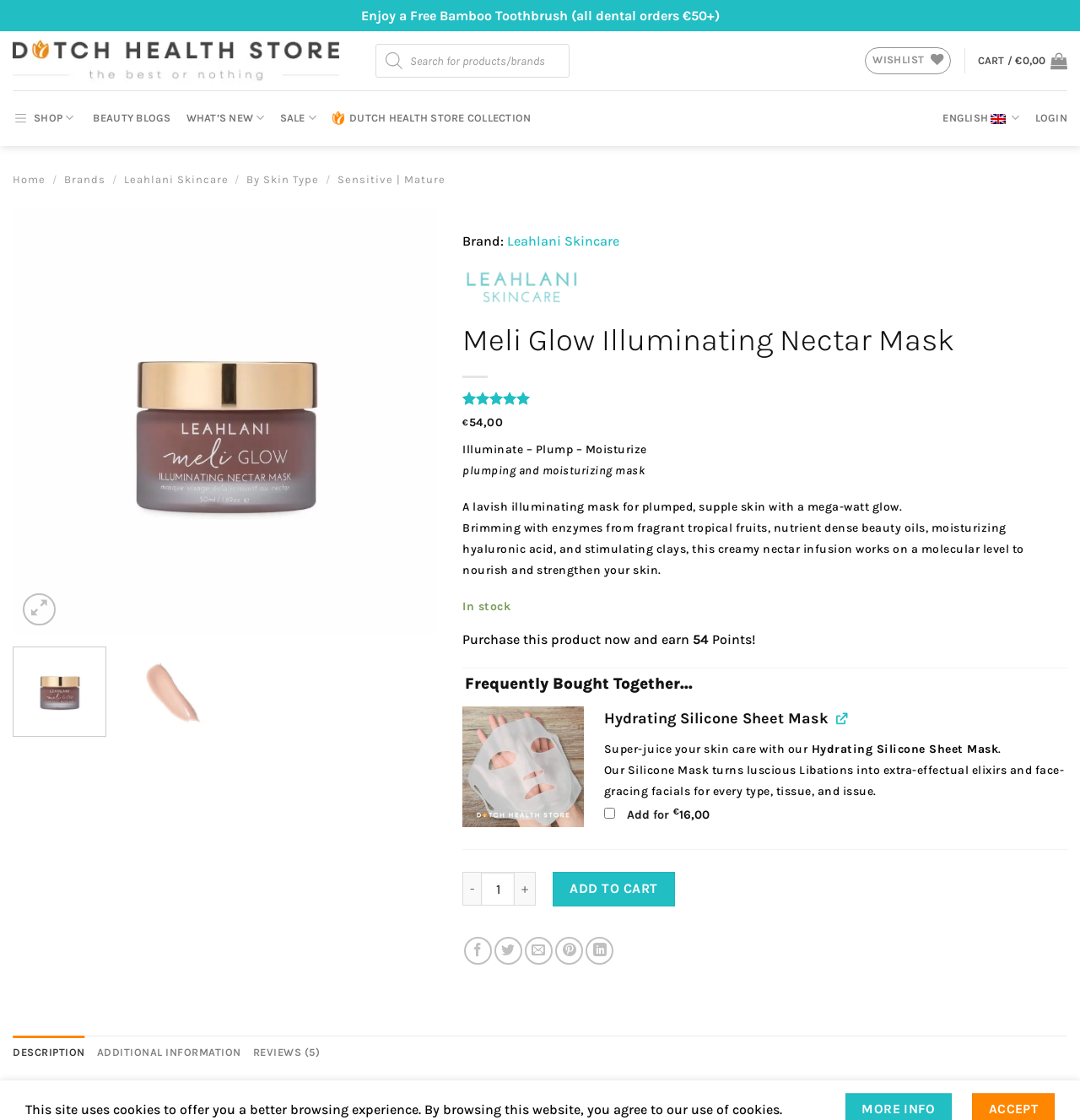Give a one-word or short phrase answer to this question: 
What is the brand of the product?

Leahlani Skincare